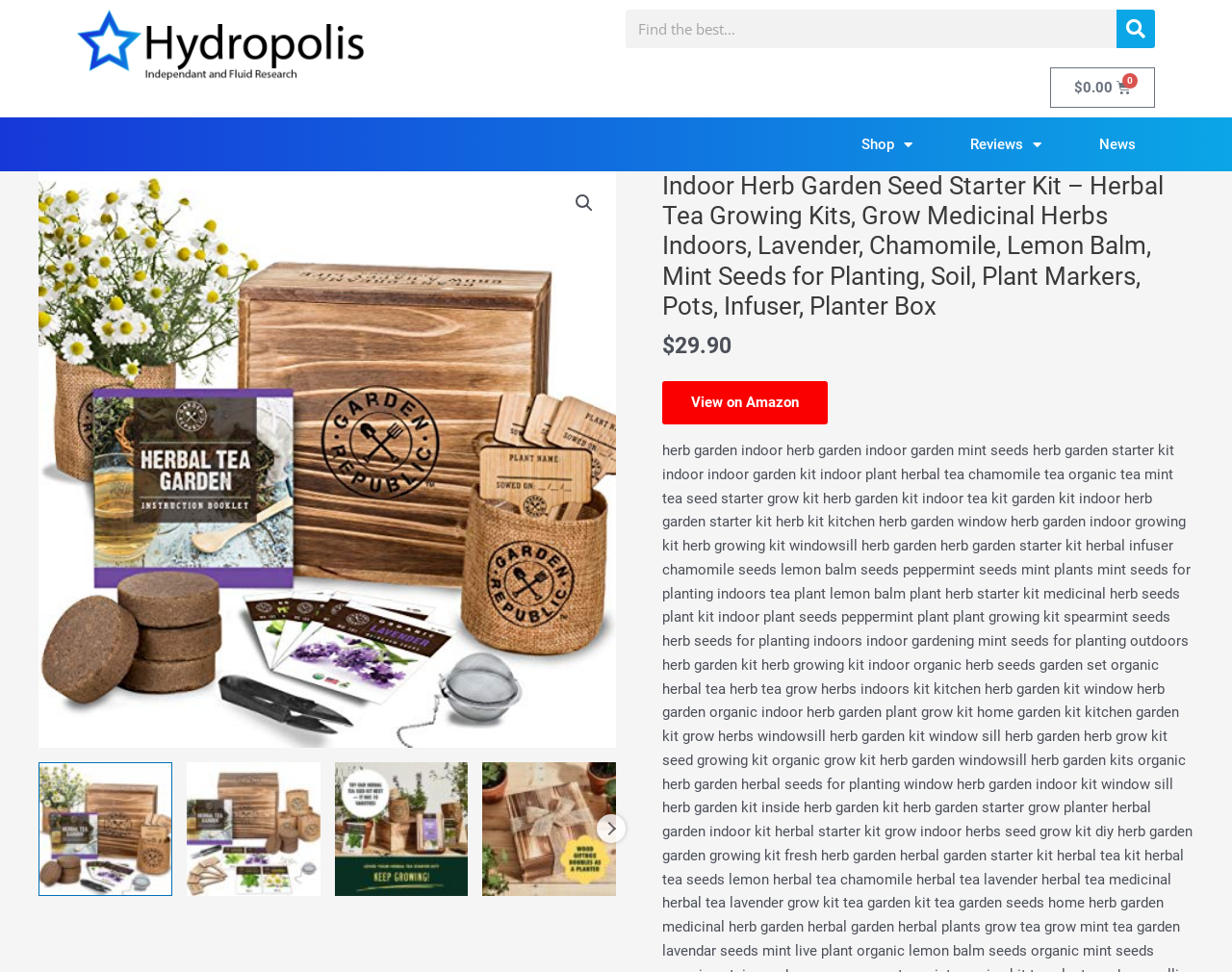Find the bounding box of the web element that fits this description: "slot gacor".

None